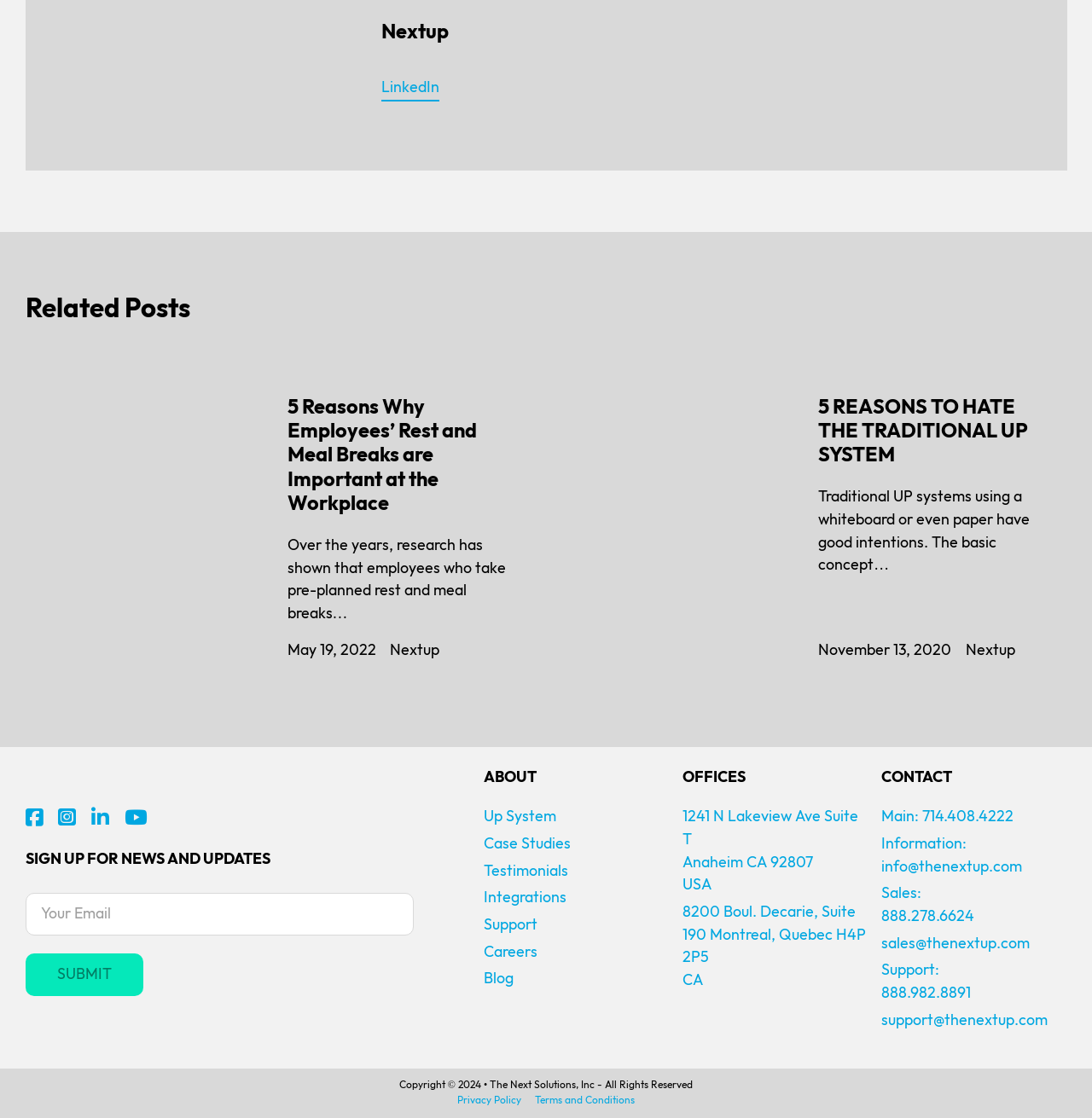What is the date of the first article?
Please answer the question with a single word or phrase, referencing the image.

May 19, 2022